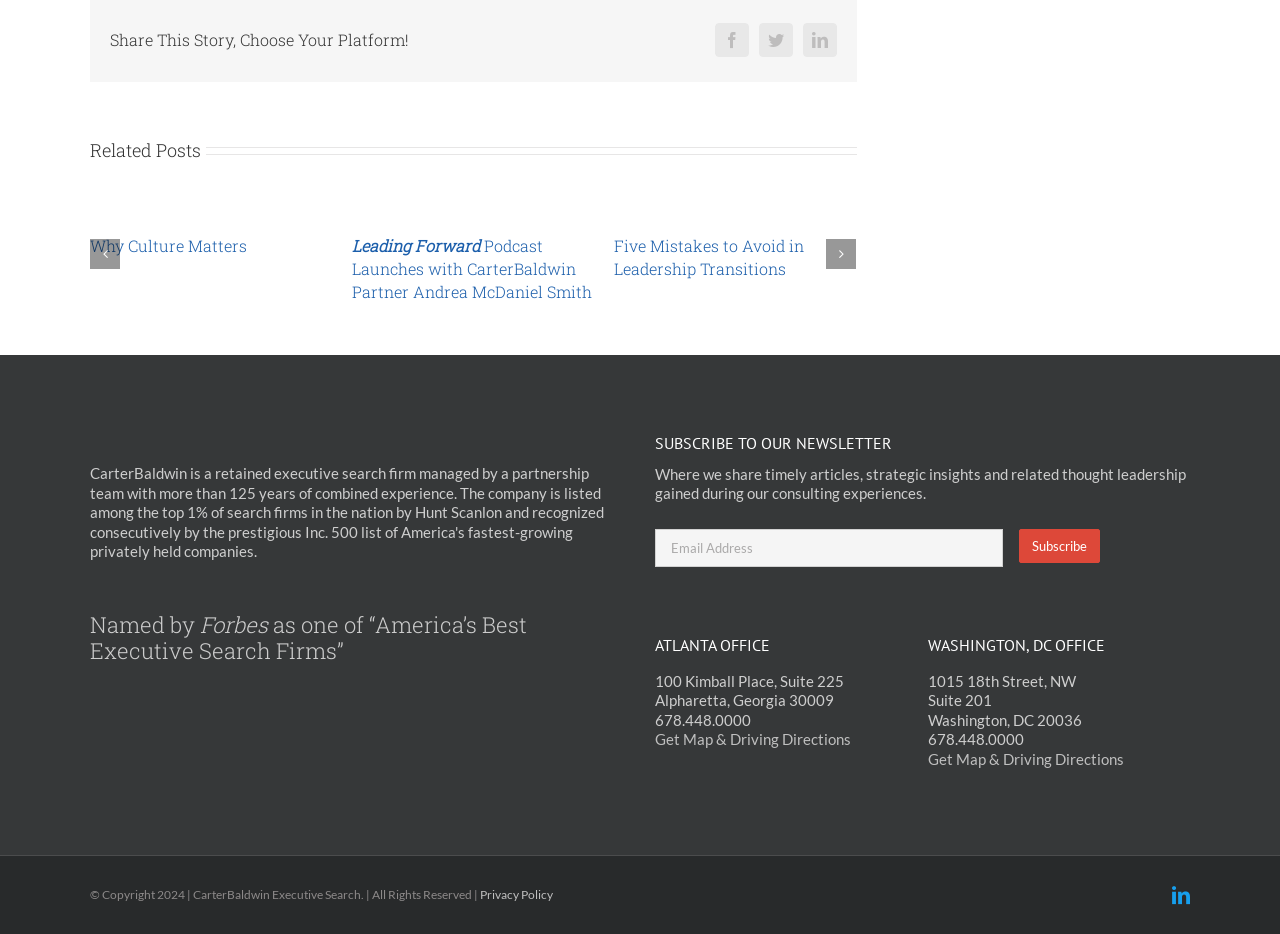Identify the bounding box coordinates of the clickable region necessary to fulfill the following instruction: "Subscribe to the newsletter". The bounding box coordinates should be four float numbers between 0 and 1, i.e., [left, top, right, bottom].

[0.796, 0.566, 0.859, 0.602]